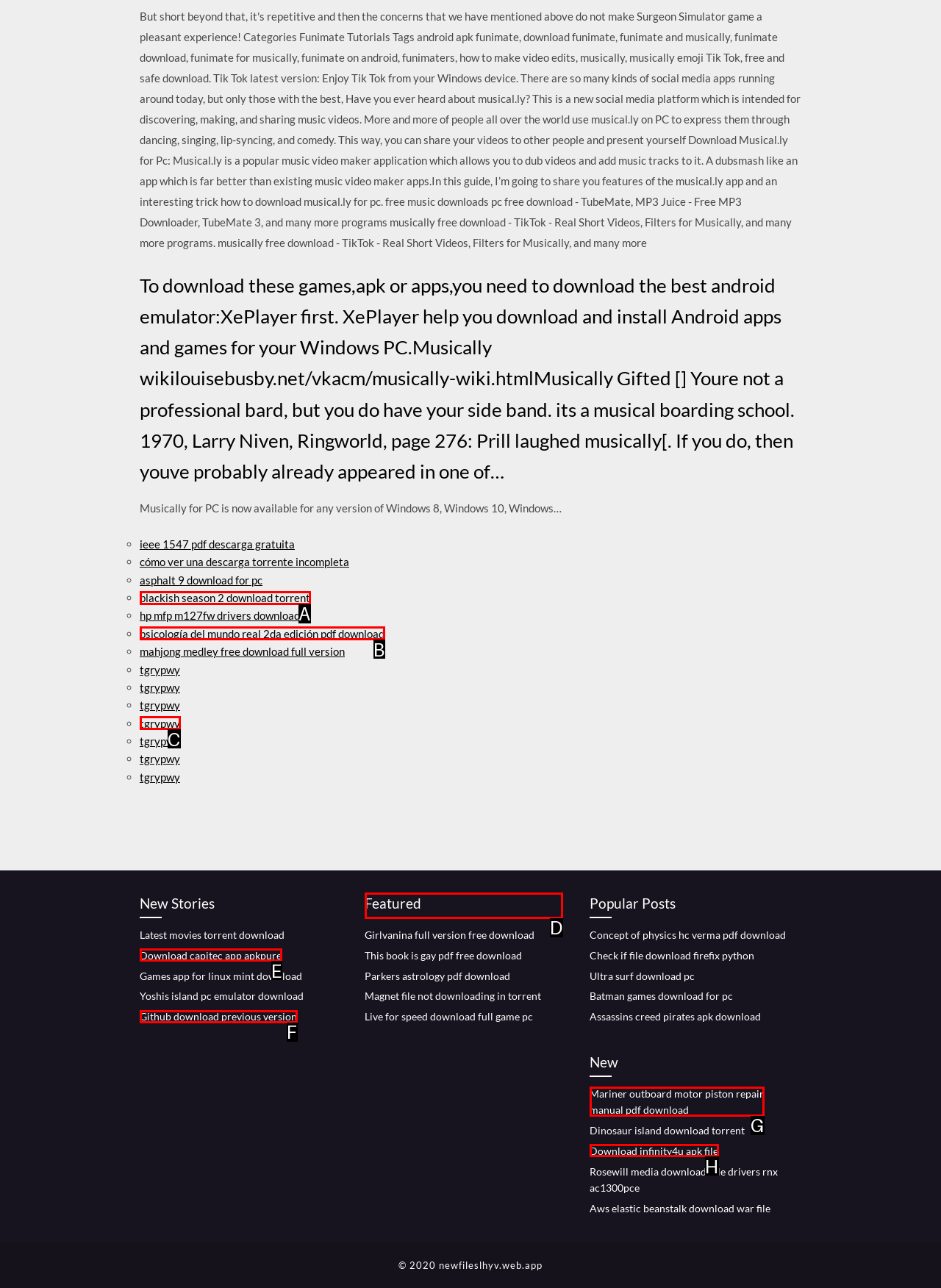Identify which lettered option to click to carry out the task: Click the 'Learn More' button. Provide the letter as your answer.

None